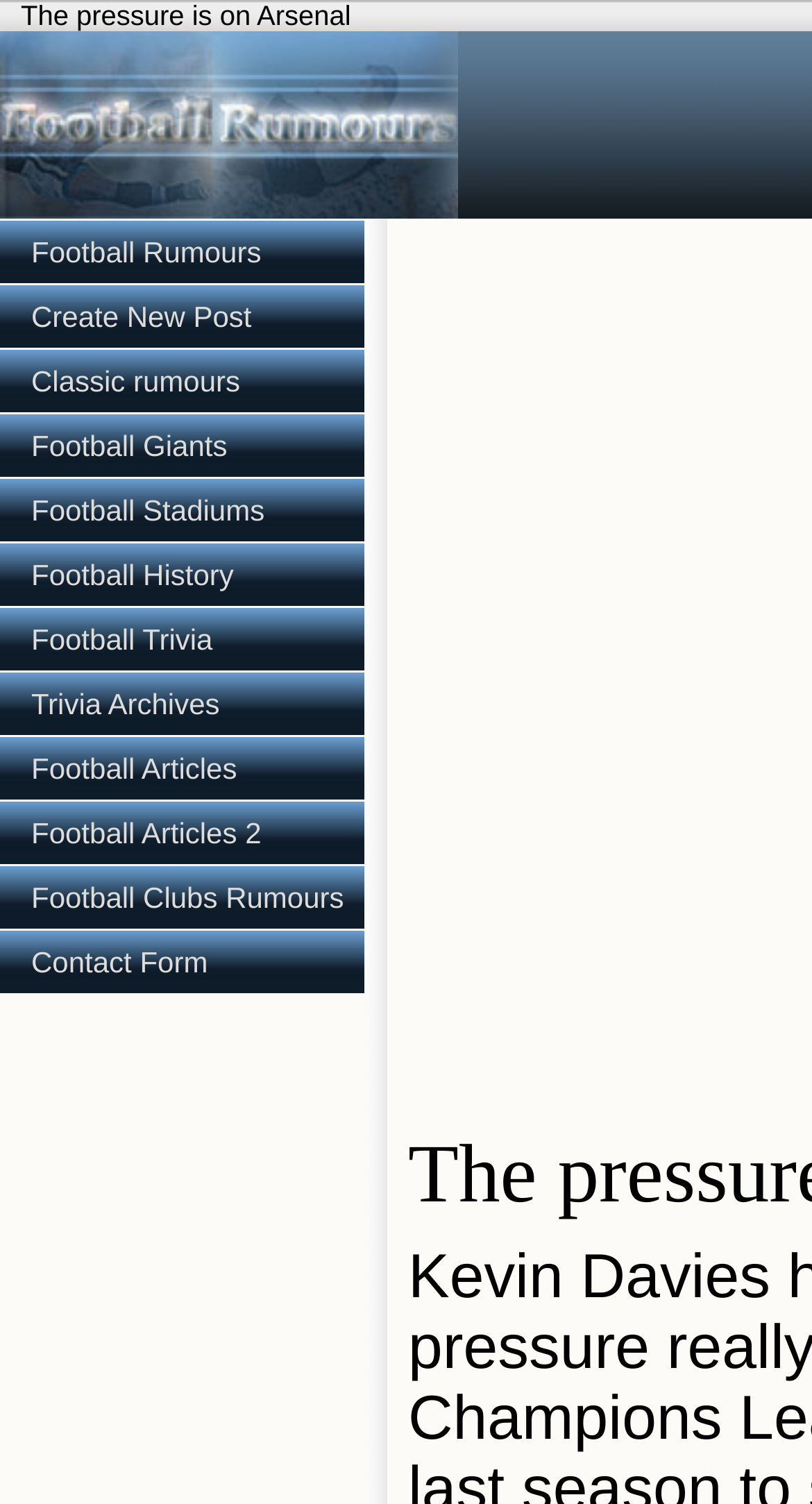Find the bounding box coordinates of the clickable element required to execute the following instruction: "Explore classic rumours". Provide the coordinates as four float numbers between 0 and 1, i.e., [left, top, right, bottom].

[0.0, 0.233, 0.449, 0.274]